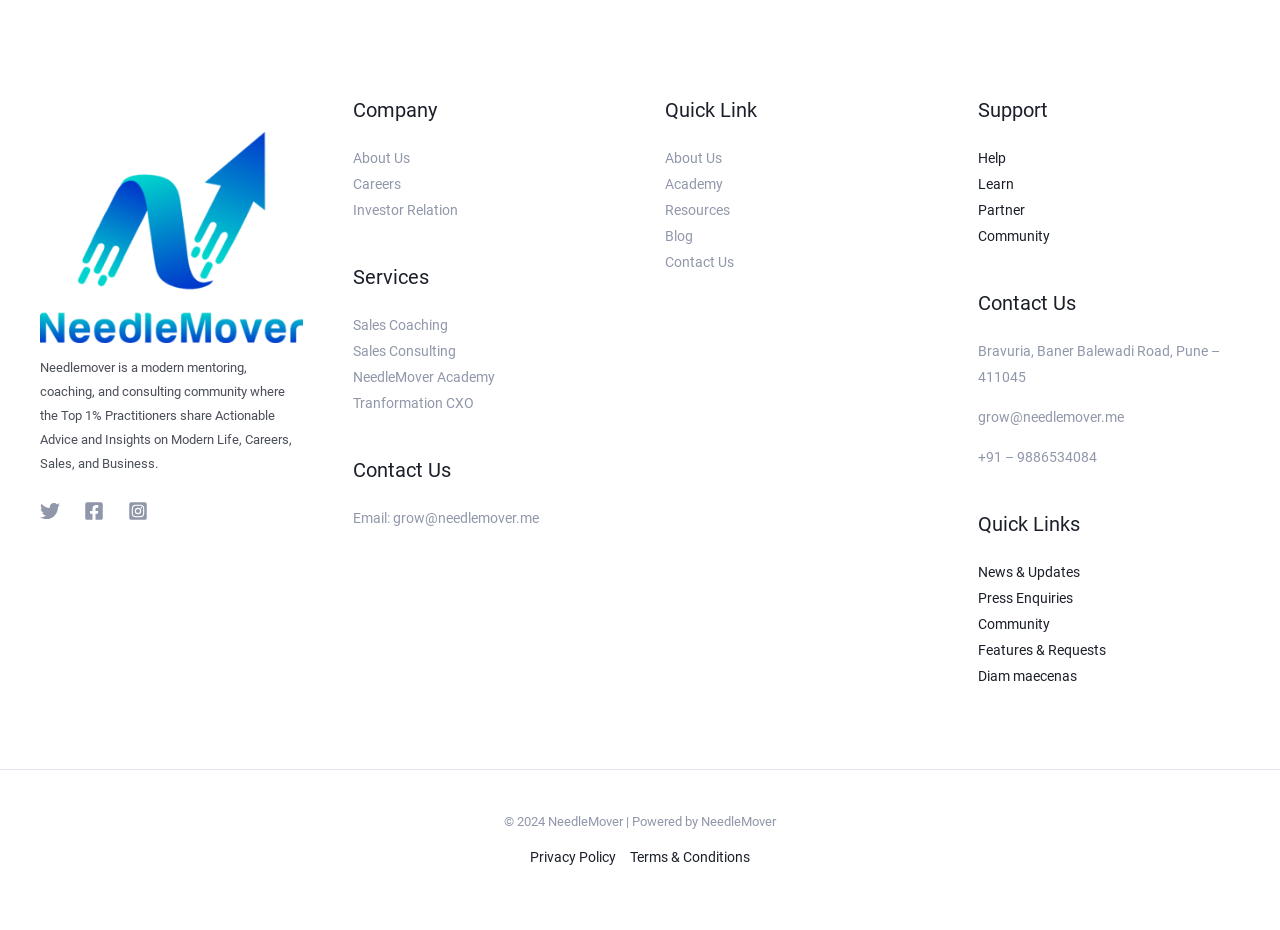Identify the bounding box for the UI element described as: "Terms & Conditions". Ensure the coordinates are four float numbers between 0 and 1, formatted as [left, top, right, bottom].

[0.487, 0.908, 0.586, 0.936]